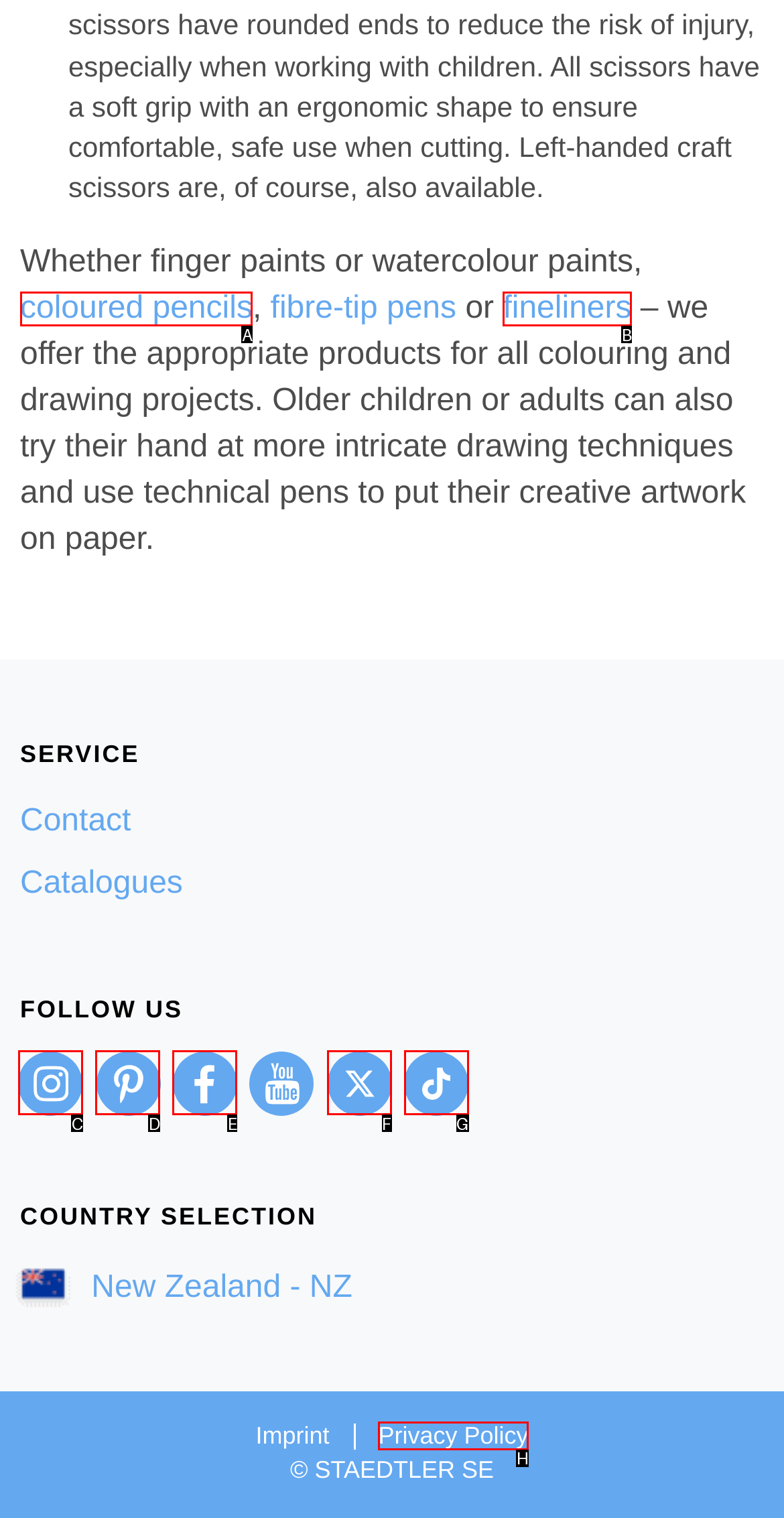Identify the HTML element that matches the description: Instagram
Respond with the letter of the correct option.

C